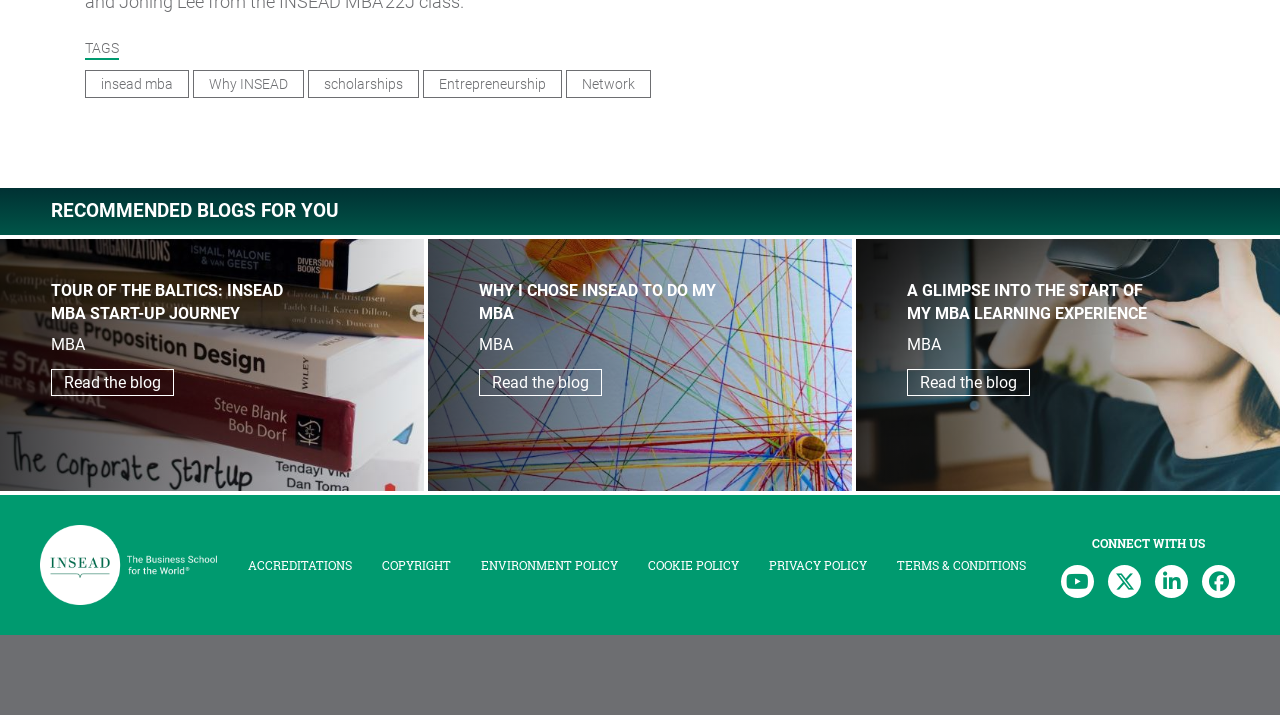Identify the bounding box for the given UI element using the description provided. Coordinates should be in the format (top-left x, top-left y, bottom-right x, bottom-right y) and must be between 0 and 1. Here is the description: Environment Policy

[0.364, 0.765, 0.494, 0.817]